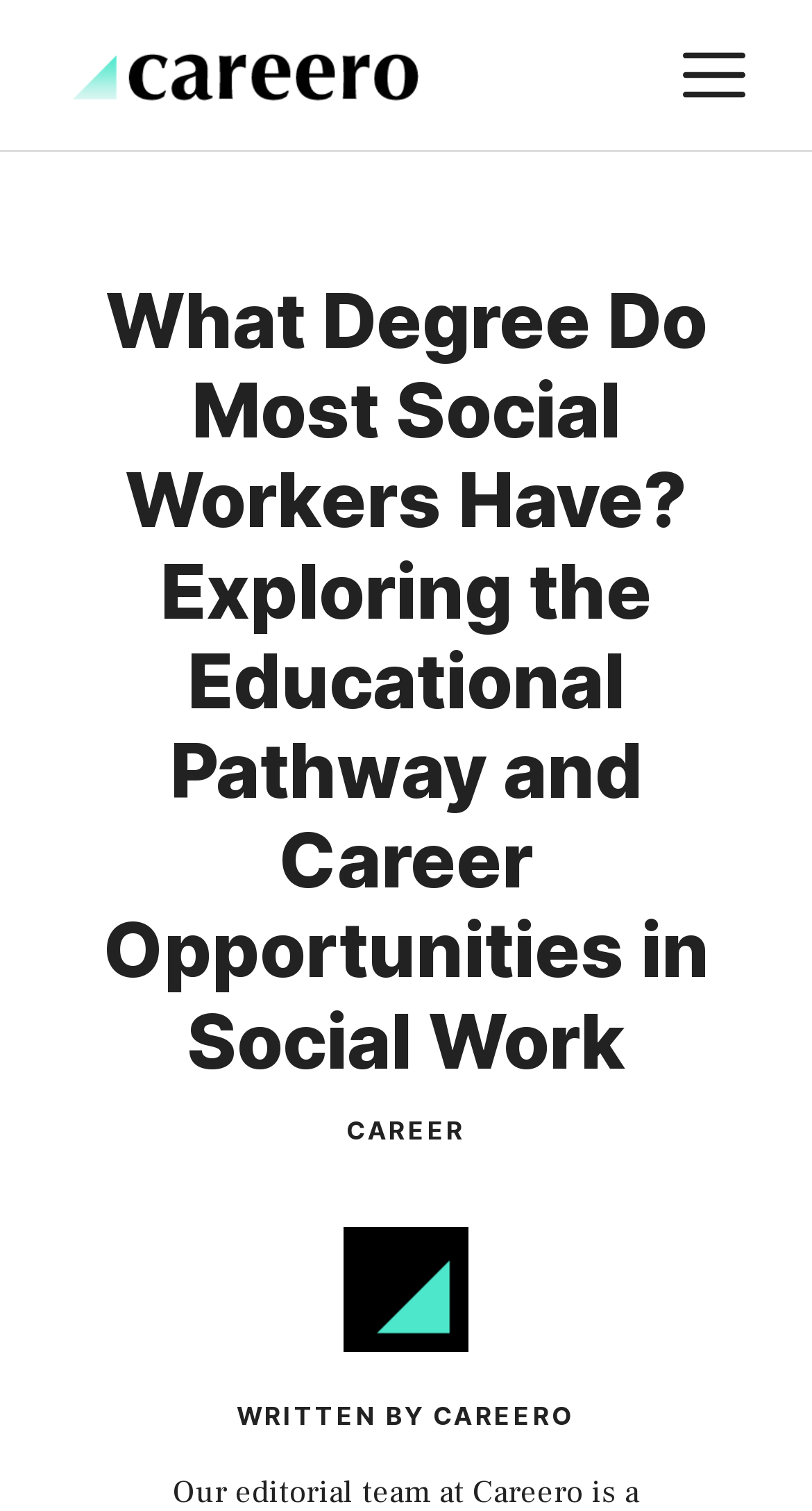Please find and give the text of the main heading on the webpage.

What Degree Do Most Social Workers Have? Exploring the Educational Pathway and Career Opportunities in Social Work